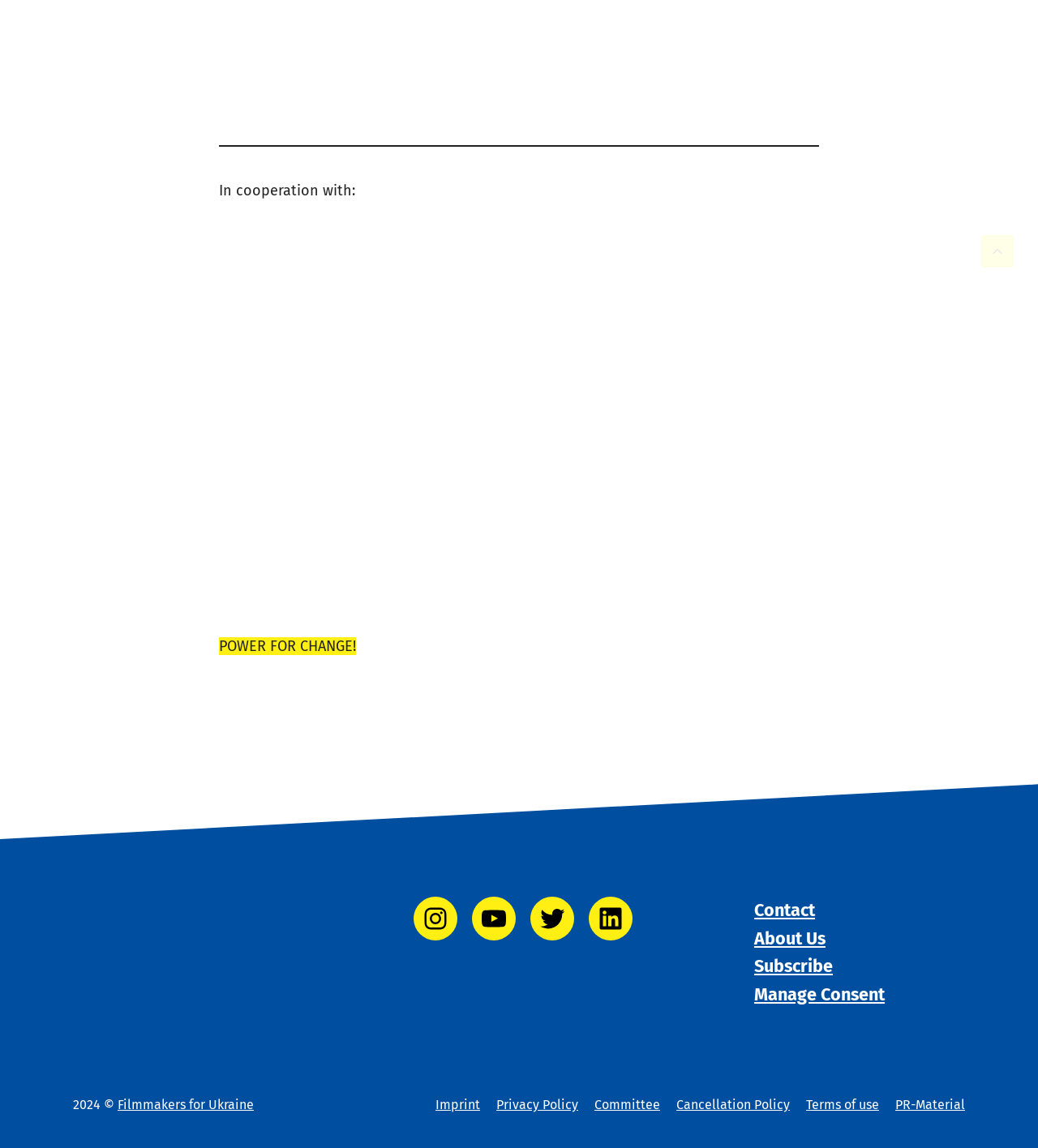Find the bounding box coordinates for the area you need to click to carry out the instruction: "Check 'Imprint' information". The coordinates should be four float numbers between 0 and 1, indicated as [left, top, right, bottom].

[0.42, 0.956, 0.462, 0.969]